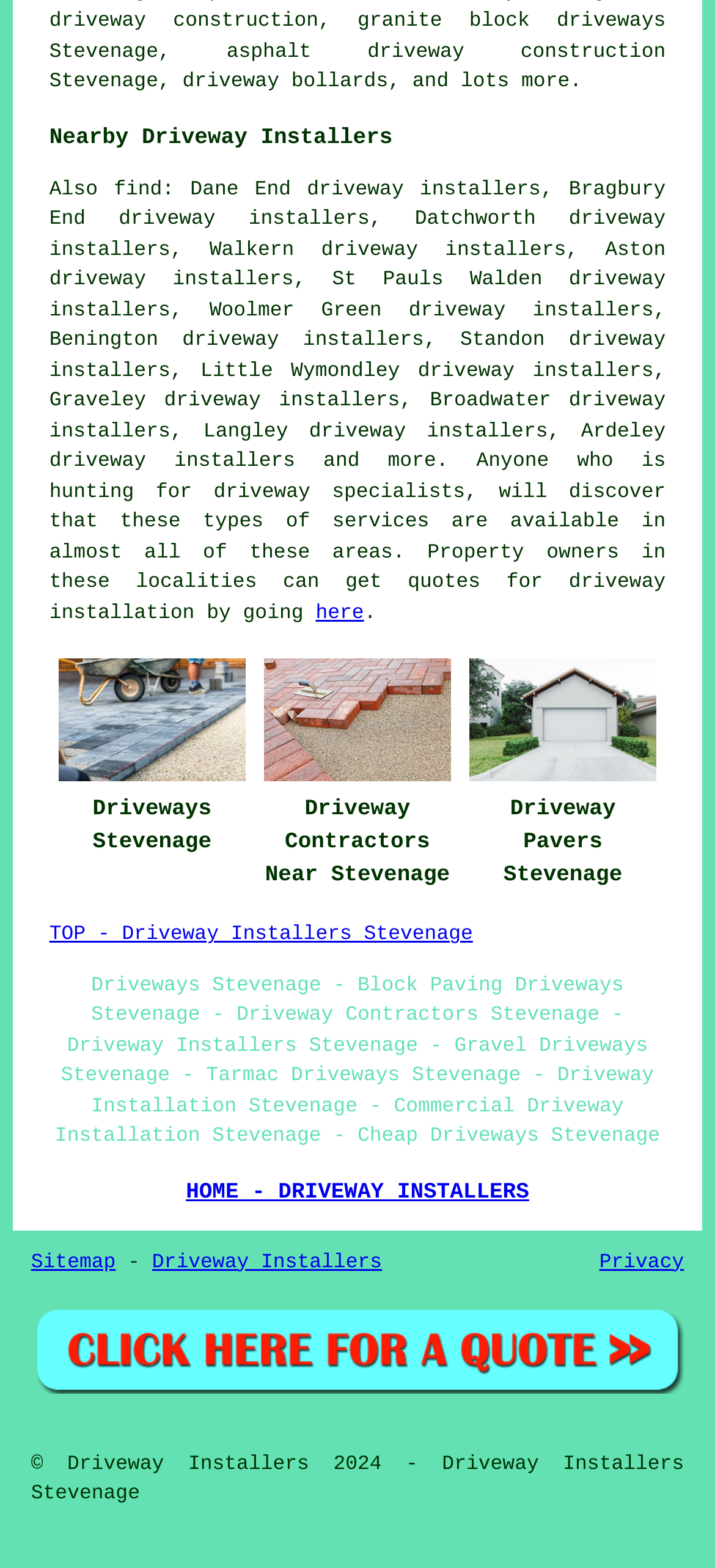Respond to the following question using a concise word or phrase: 
What is the copyright year of this webpage?

2024